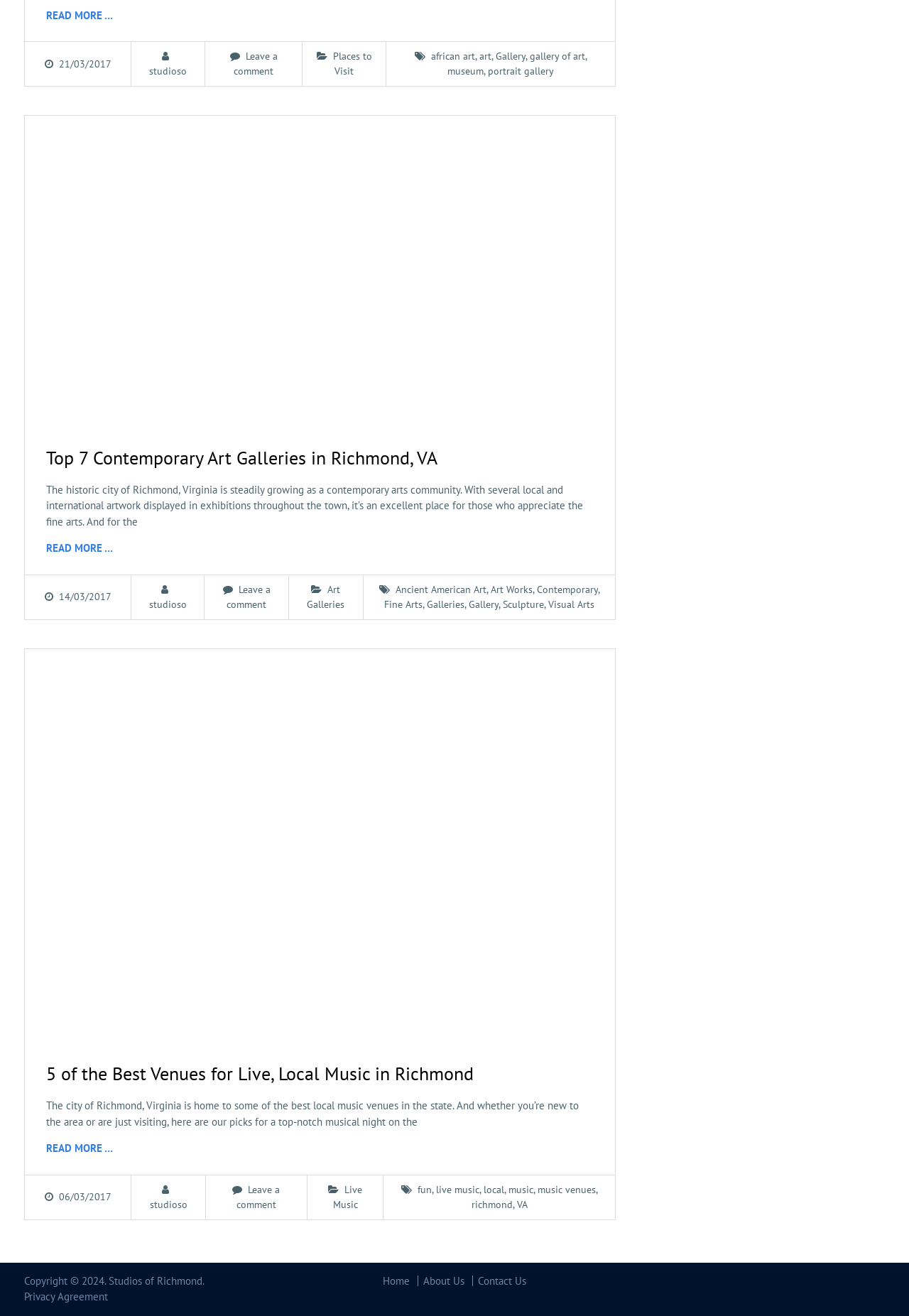Determine the bounding box coordinates of the clickable element necessary to fulfill the instruction: "Click on the 'The games' link". Provide the coordinates as four float numbers within the 0 to 1 range, i.e., [left, top, right, bottom].

None